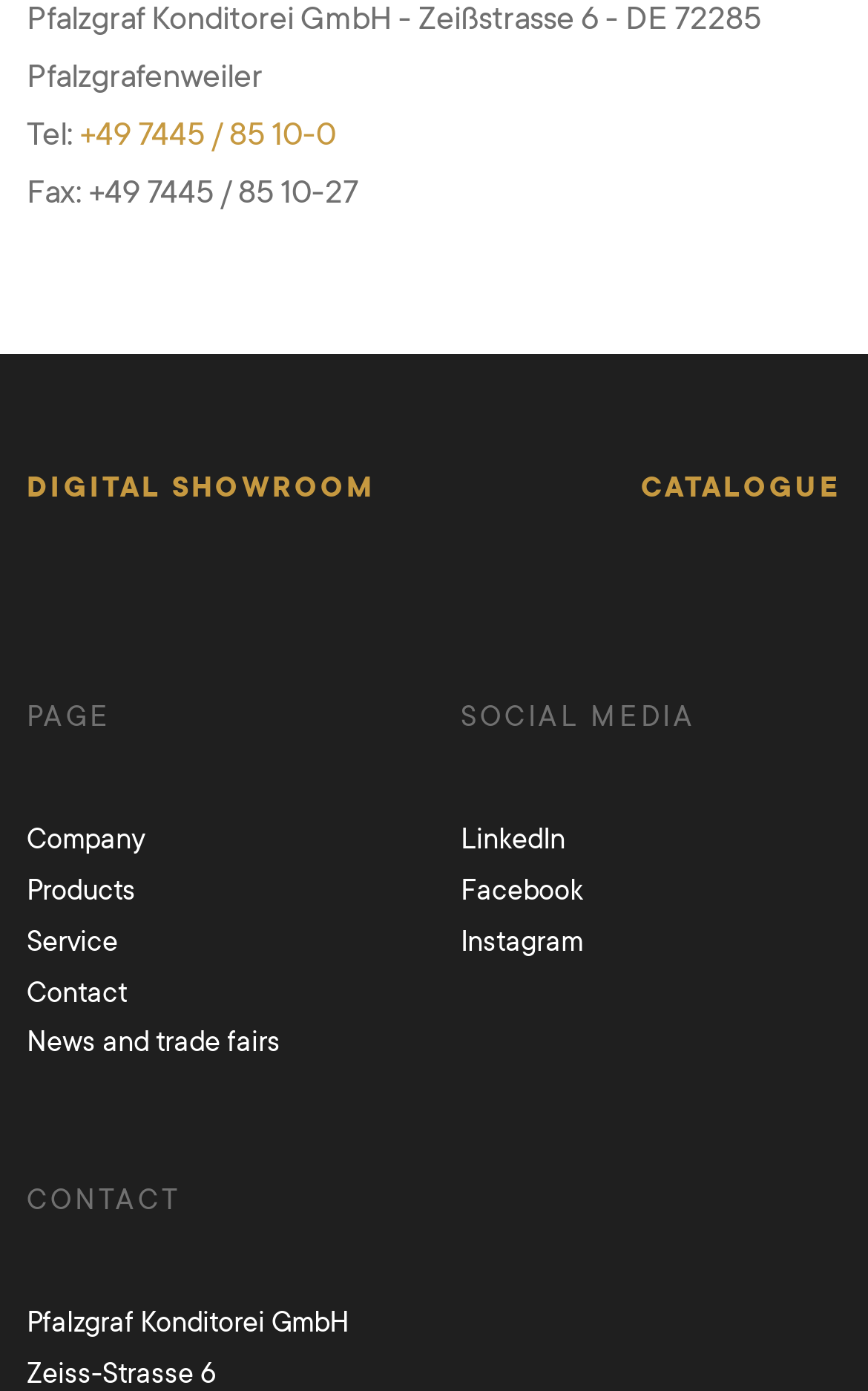Find the bounding box coordinates of the area to click in order to follow the instruction: "check the 'LinkedIn' social media".

[0.531, 0.589, 0.651, 0.616]